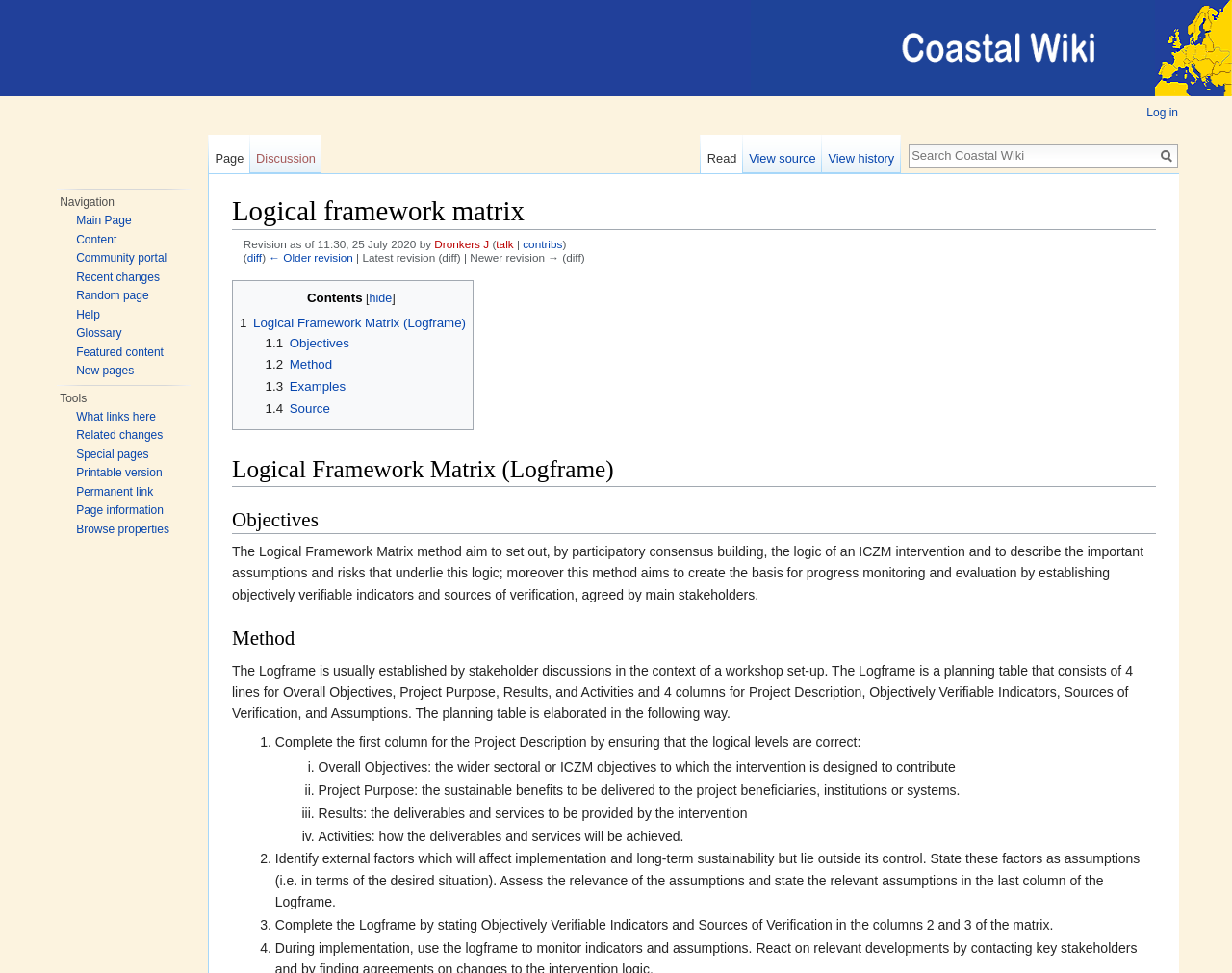Using the description "1 Logical Framework Matrix (Logframe)", predict the bounding box of the relevant HTML element.

[0.195, 0.324, 0.378, 0.339]